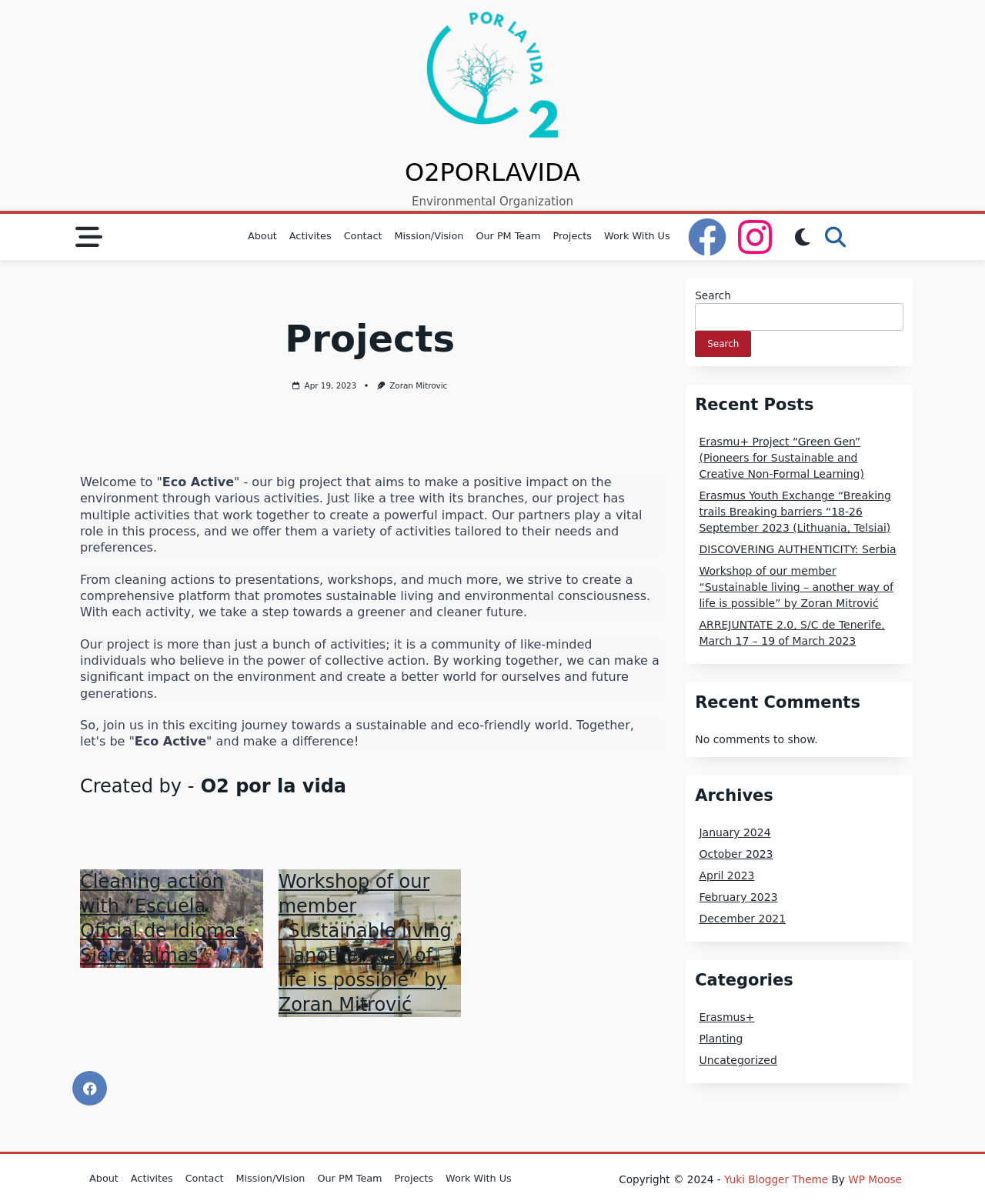What is the name of the environmental organization?
Refer to the image and give a detailed answer to the question.

The name of the environmental organization can be found in the top section of the webpage, where it is written as 'Environmental Organization' next to the logo 'O2porlavida'.